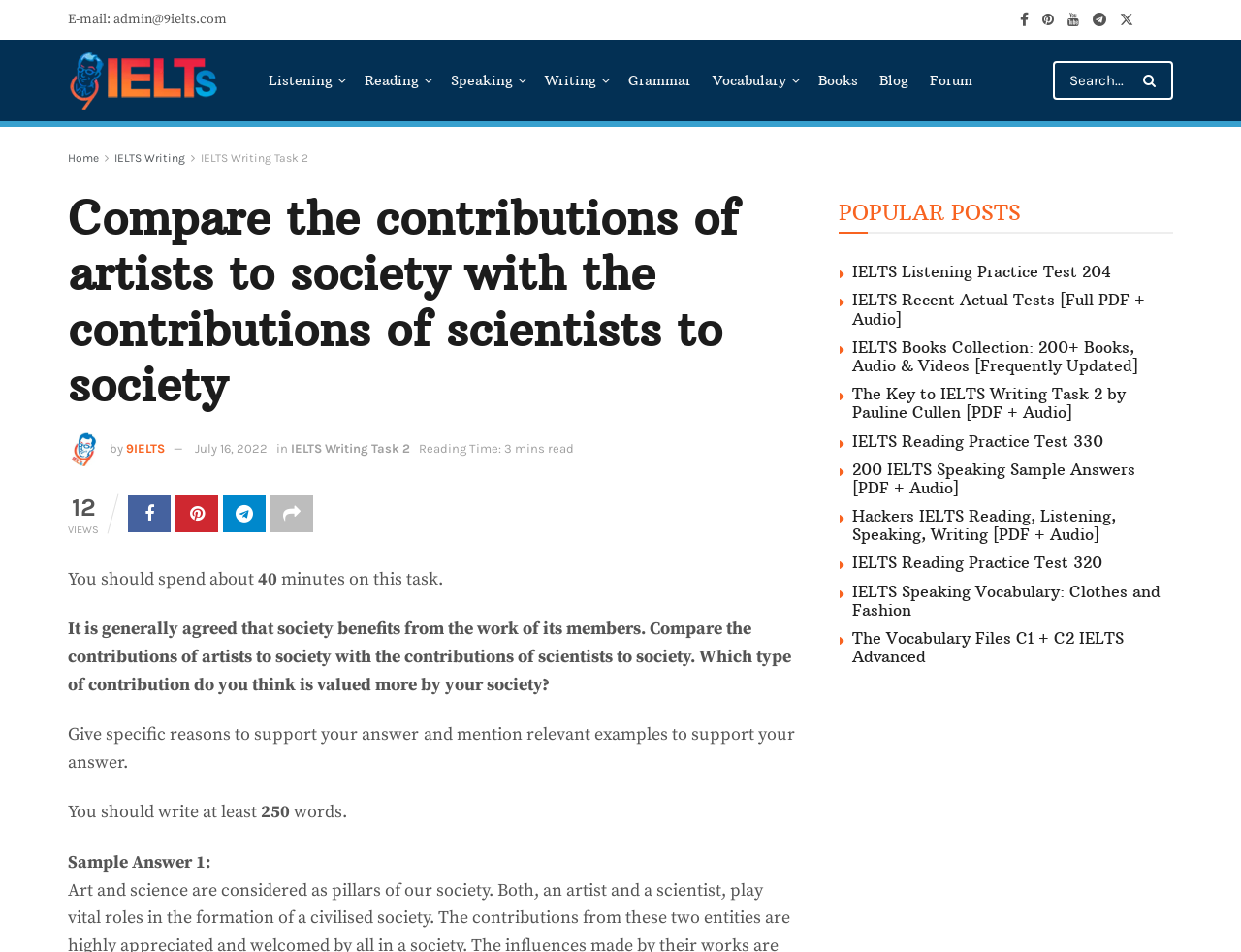Pinpoint the bounding box coordinates of the clickable element needed to complete the instruction: "View the sample answer". The coordinates should be provided as four float numbers between 0 and 1: [left, top, right, bottom].

[0.055, 0.894, 0.17, 0.917]